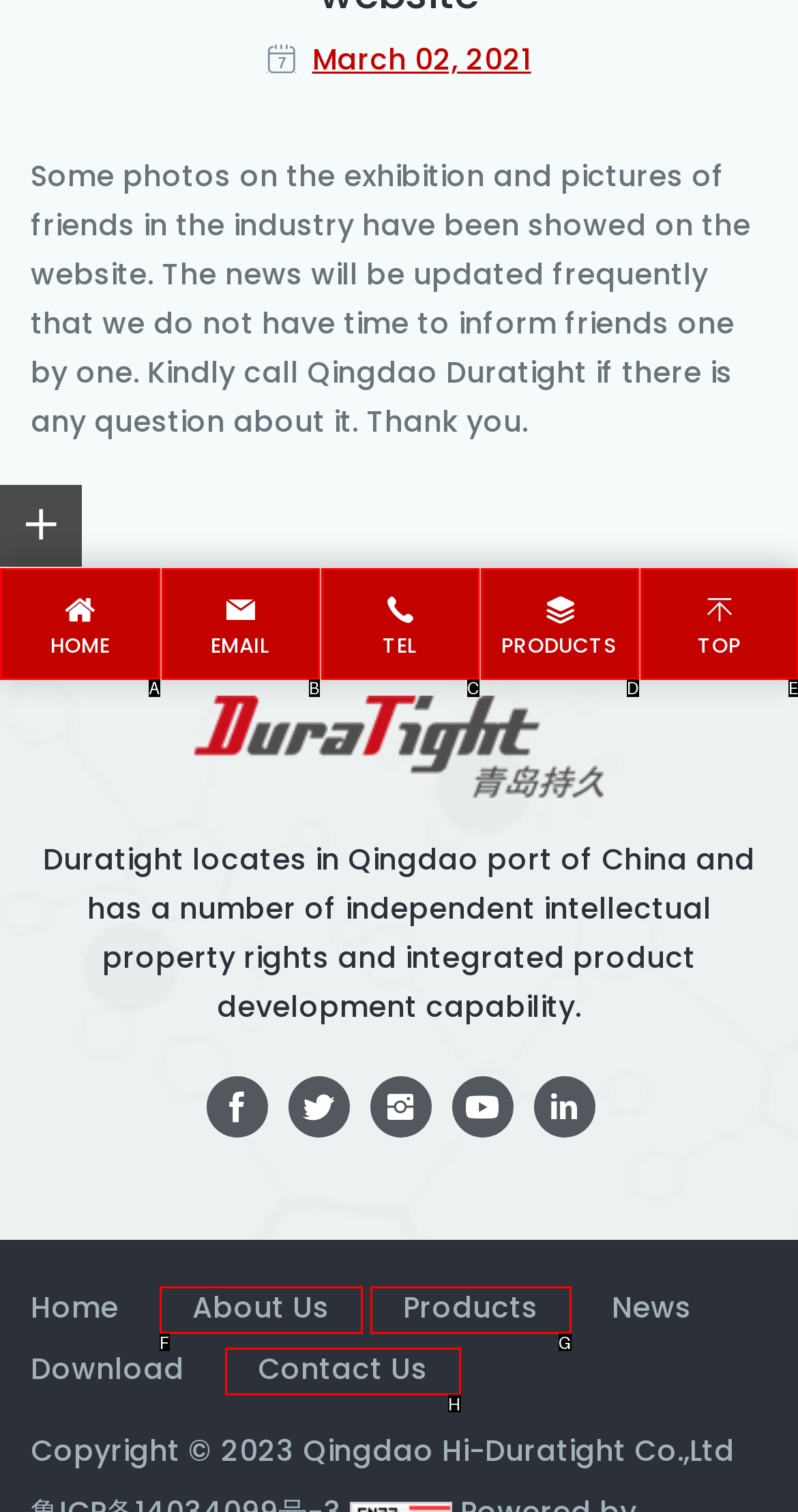Match the HTML element to the given description: Contact Us
Indicate the option by its letter.

H